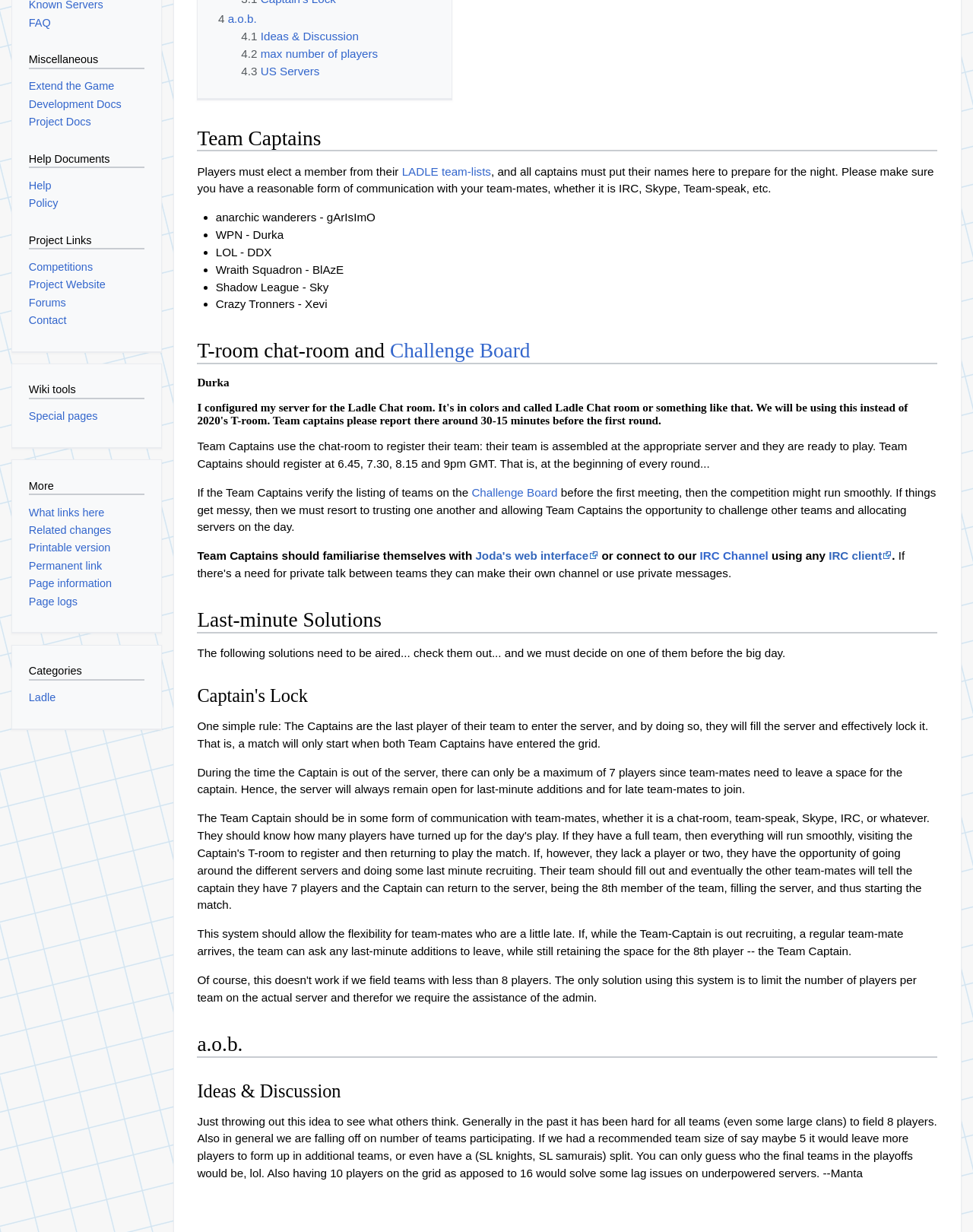Determine the bounding box for the described HTML element: "Contact". Ensure the coordinates are four float numbers between 0 and 1 in the format [left, top, right, bottom].

[0.03, 0.255, 0.068, 0.265]